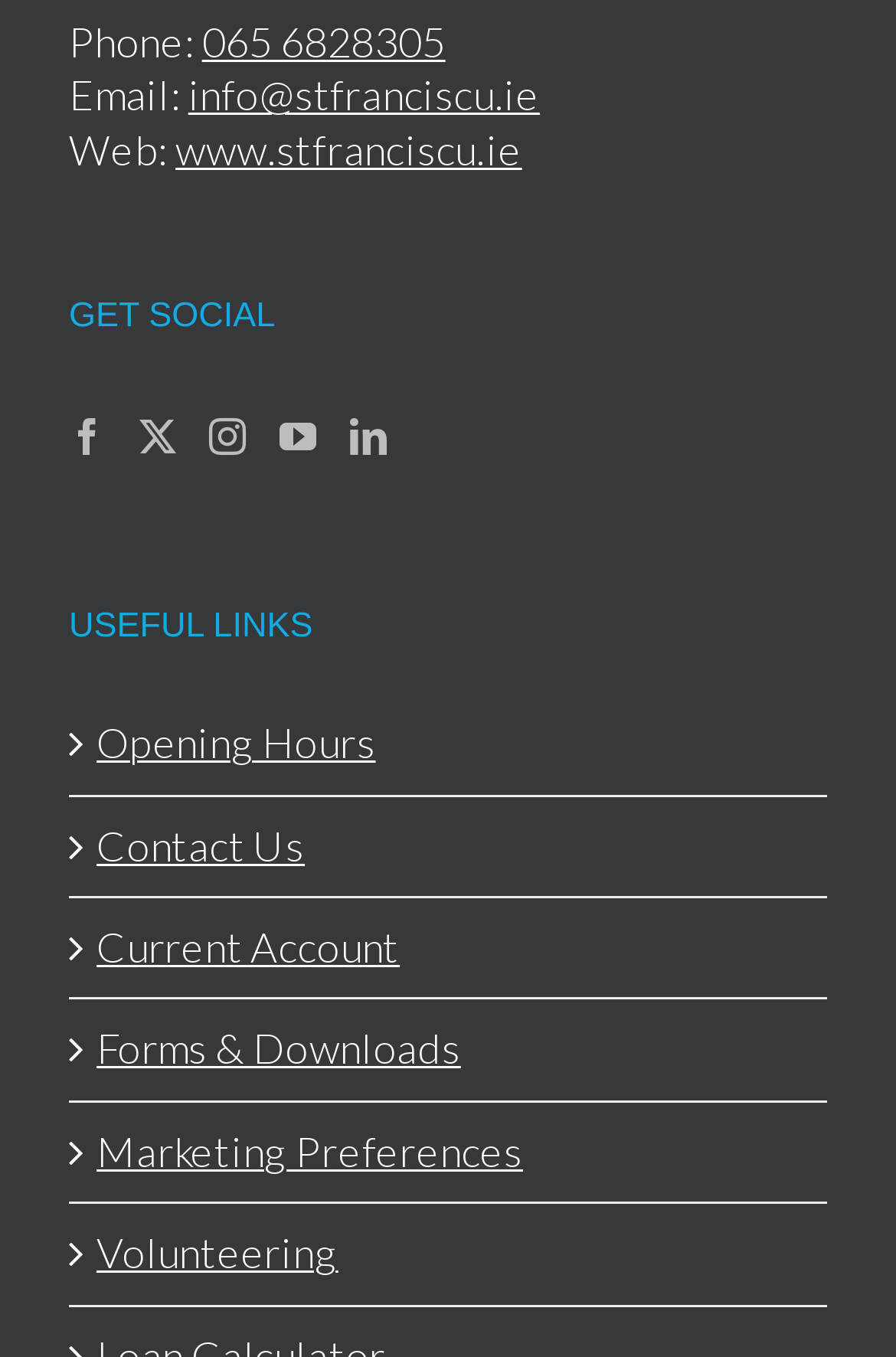Give a one-word or short phrase answer to this question: 
What is the phone number?

065 6828305